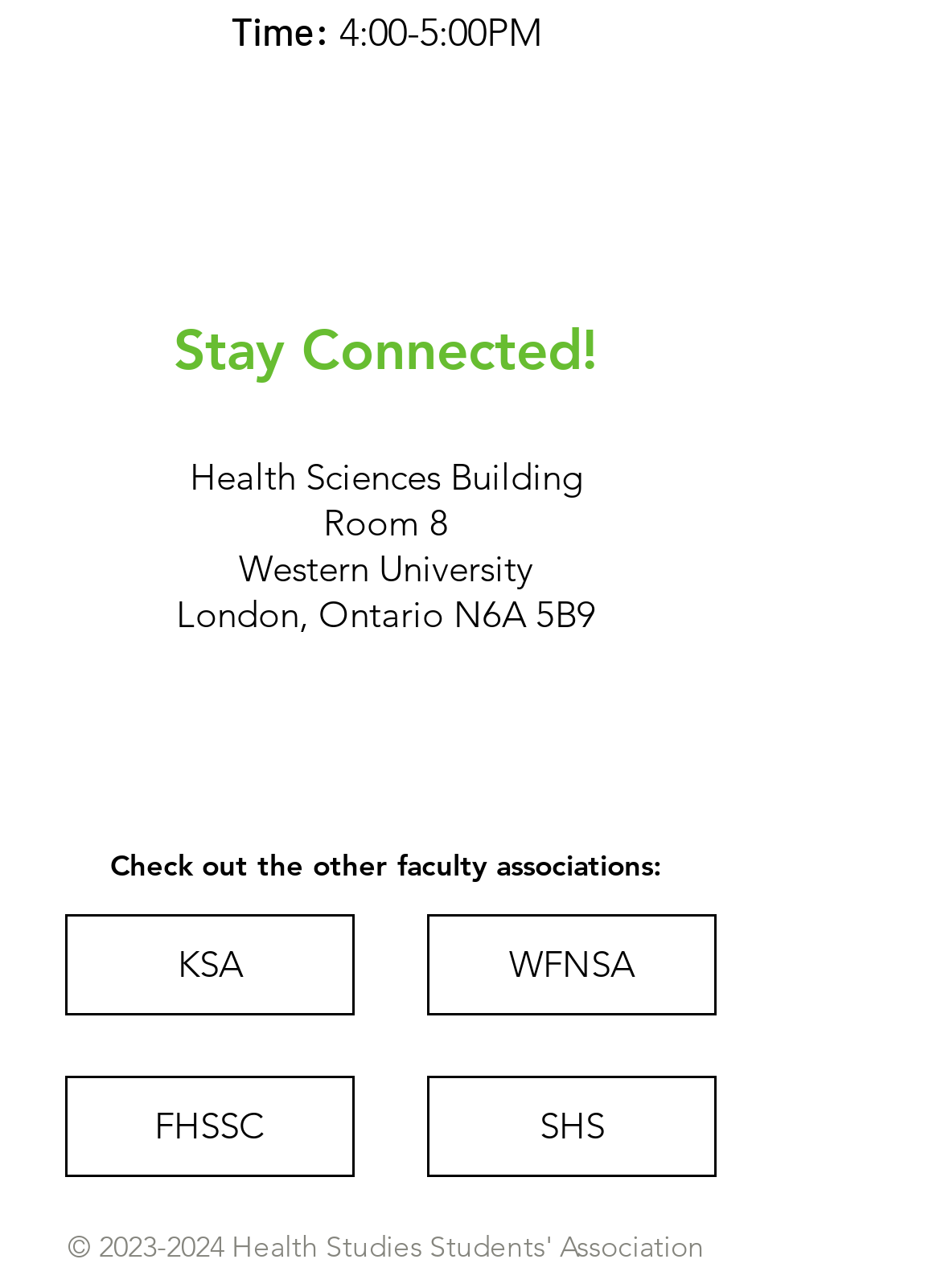Could you specify the bounding box coordinates for the clickable section to complete the following instruction: "Check the copyright"?

[0.072, 0.954, 0.105, 0.982]